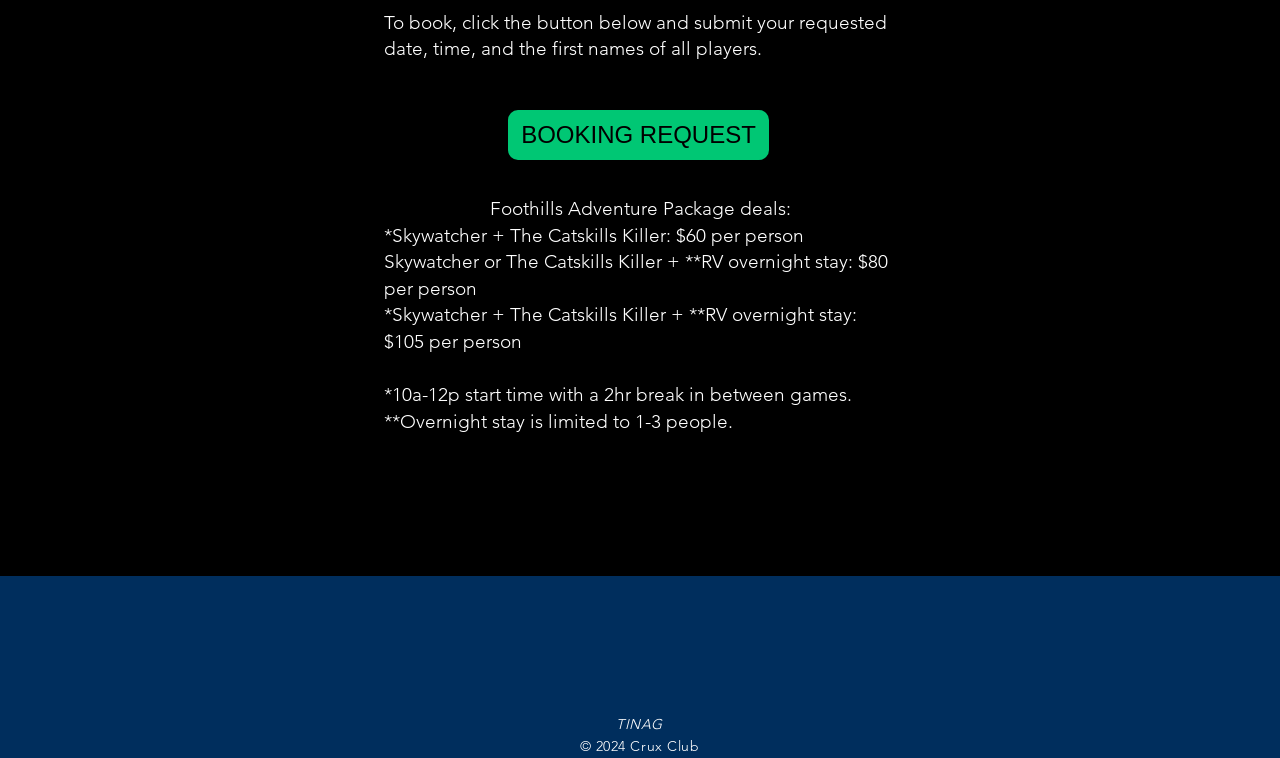What is the price of the Foothills Adventure Package deal with RV overnight stay?
Deliver a detailed and extensive answer to the question.

The webpage lists different Foothills Adventure Package deals, and the one with RV overnight stay is priced at $105 per person, as stated in the StaticText element with the text '*Skywatcher + The Catskills Killer + **RV overnight stay: $105 per person'.